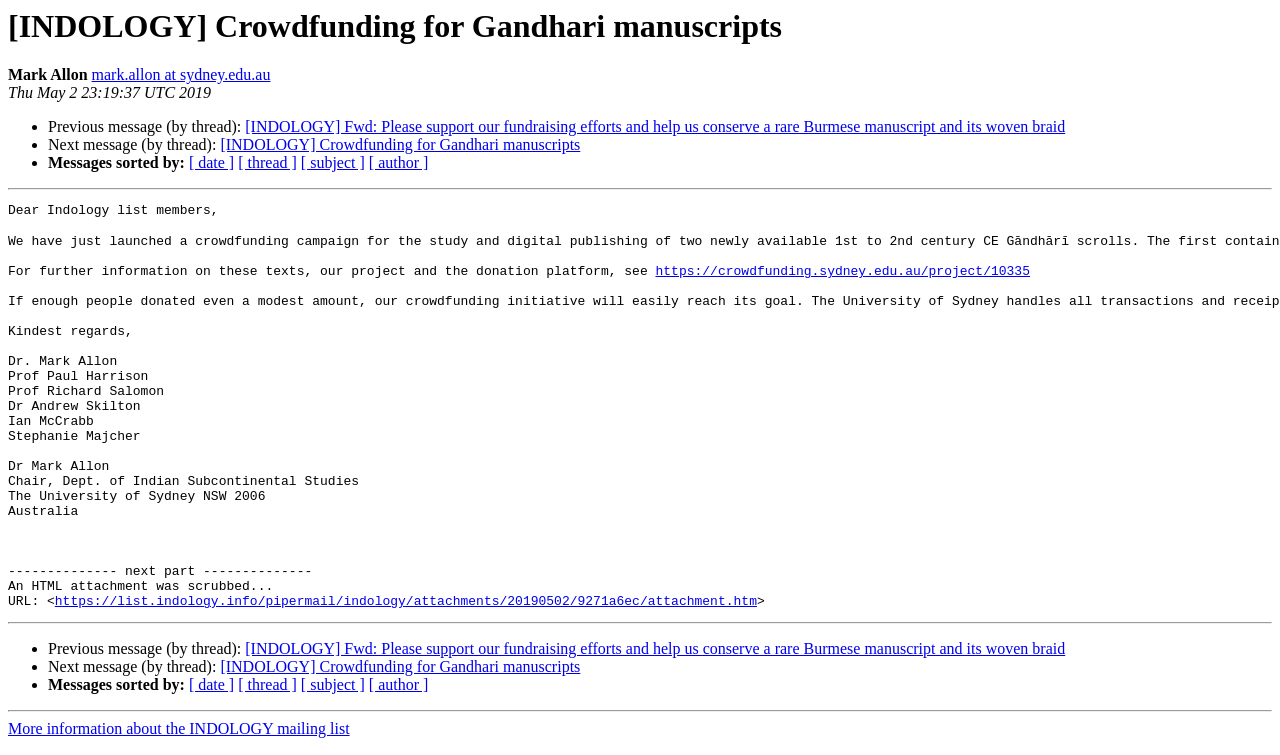Can you find the bounding box coordinates for the element to click on to achieve the instruction: "Visit crowdfunding project"?

[0.512, 0.35, 0.805, 0.37]